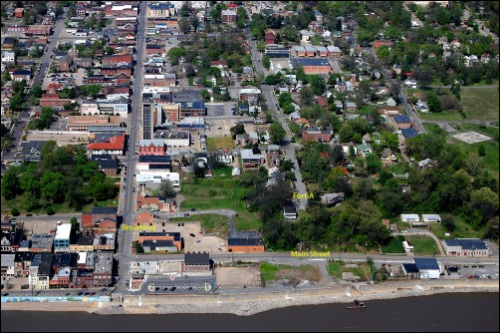Describe every significant element in the image thoroughly.

The image provides an aerial view of the Fort A area, captured in 2011. Prominent landmarks include Main Street, which runs horizontally at the bottom of the image, and the neighborhood's buildings arranged closely above. The photo showcases a mix of residential and commercial architecture, with trees providing a green backdrop. Notable features identified in the image include the marked 'Fort A' area and the structured layout of streets and buildings, illustrating the character of the community during that time. The scene highlights how the area has developed and retained its unique charm over the decades.